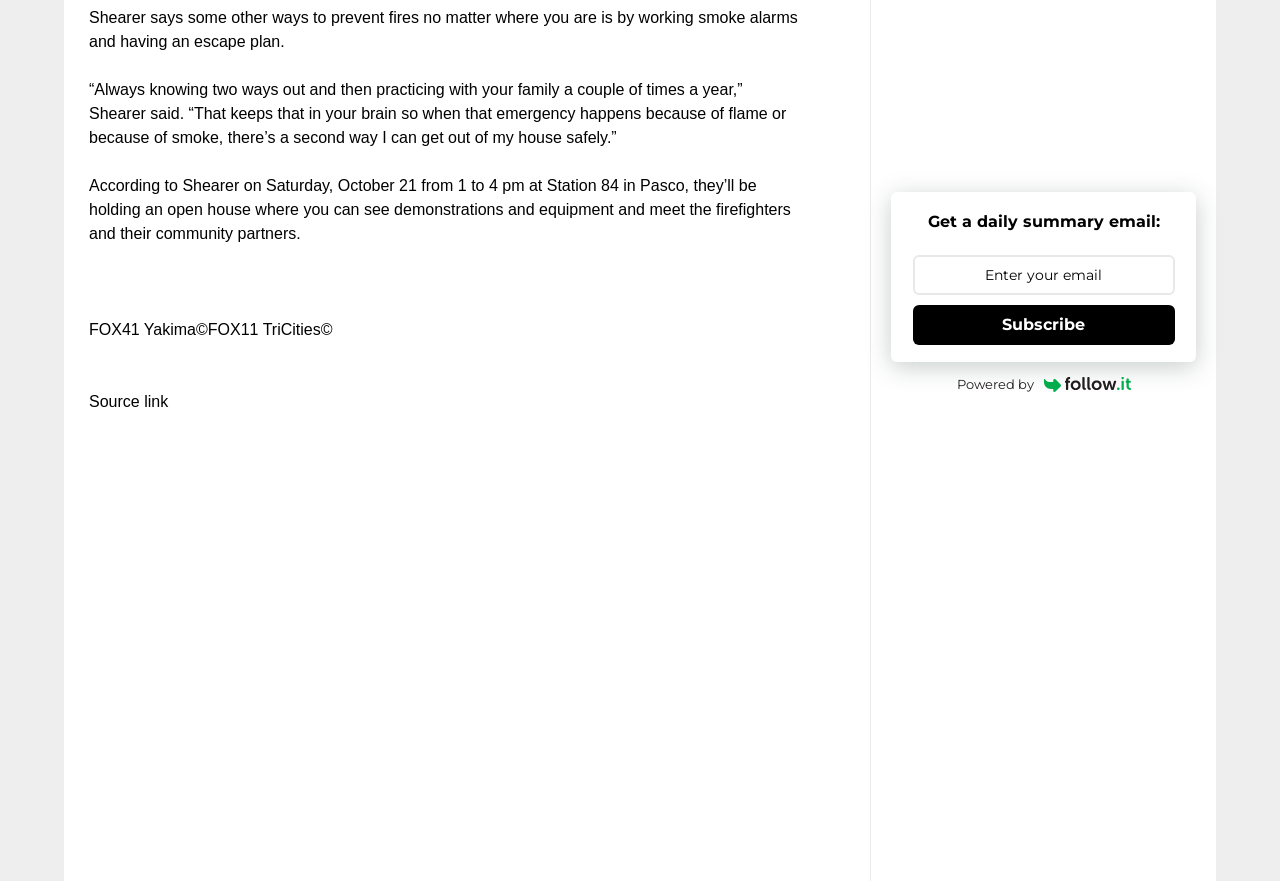What can you do with your family to prepare for emergencies?
Use the information from the image to give a detailed answer to the question.

Shearer recommends practicing an escape plan with your family a couple of times a year to prepare for emergencies, so that it stays in your brain and you can get out of your house safely in case of a fire or smoke.